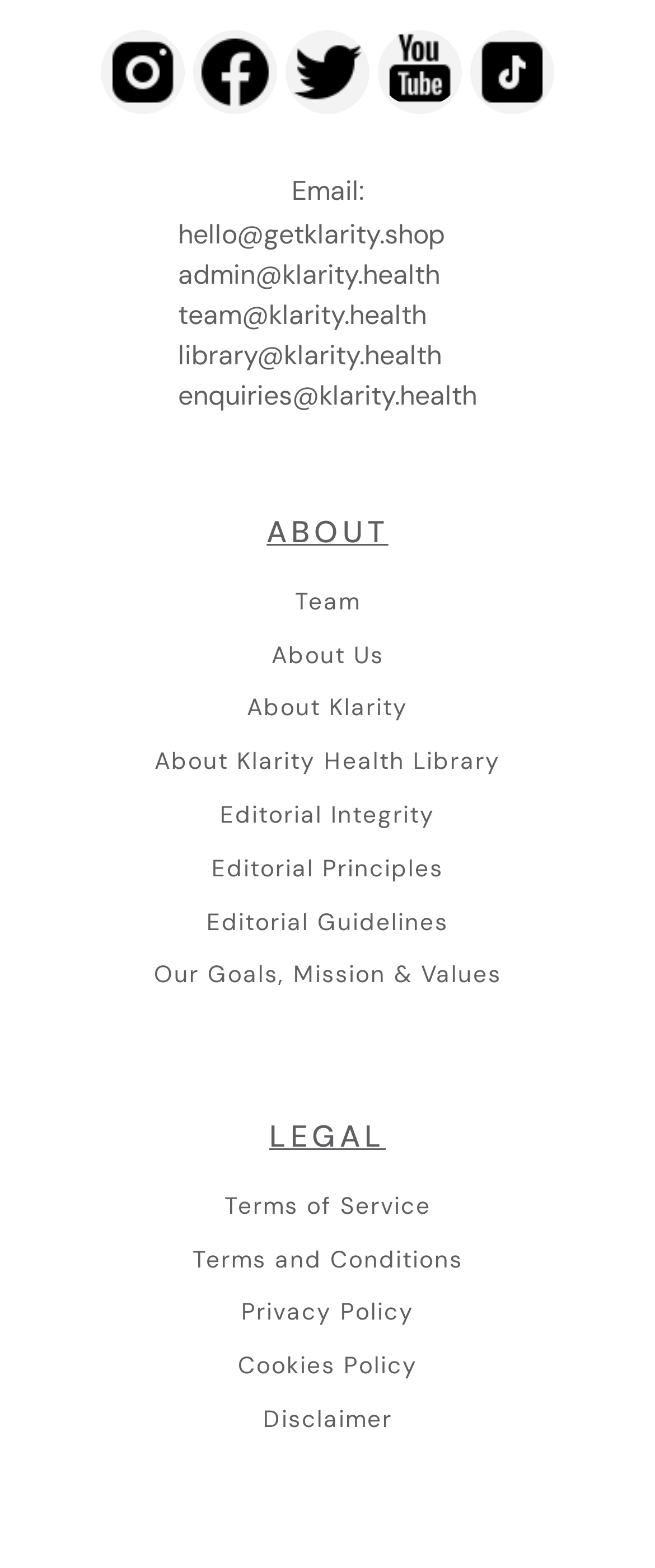How many links are under the 'LEGAL' section?
Examine the image and give a concise answer in one word or a short phrase.

5